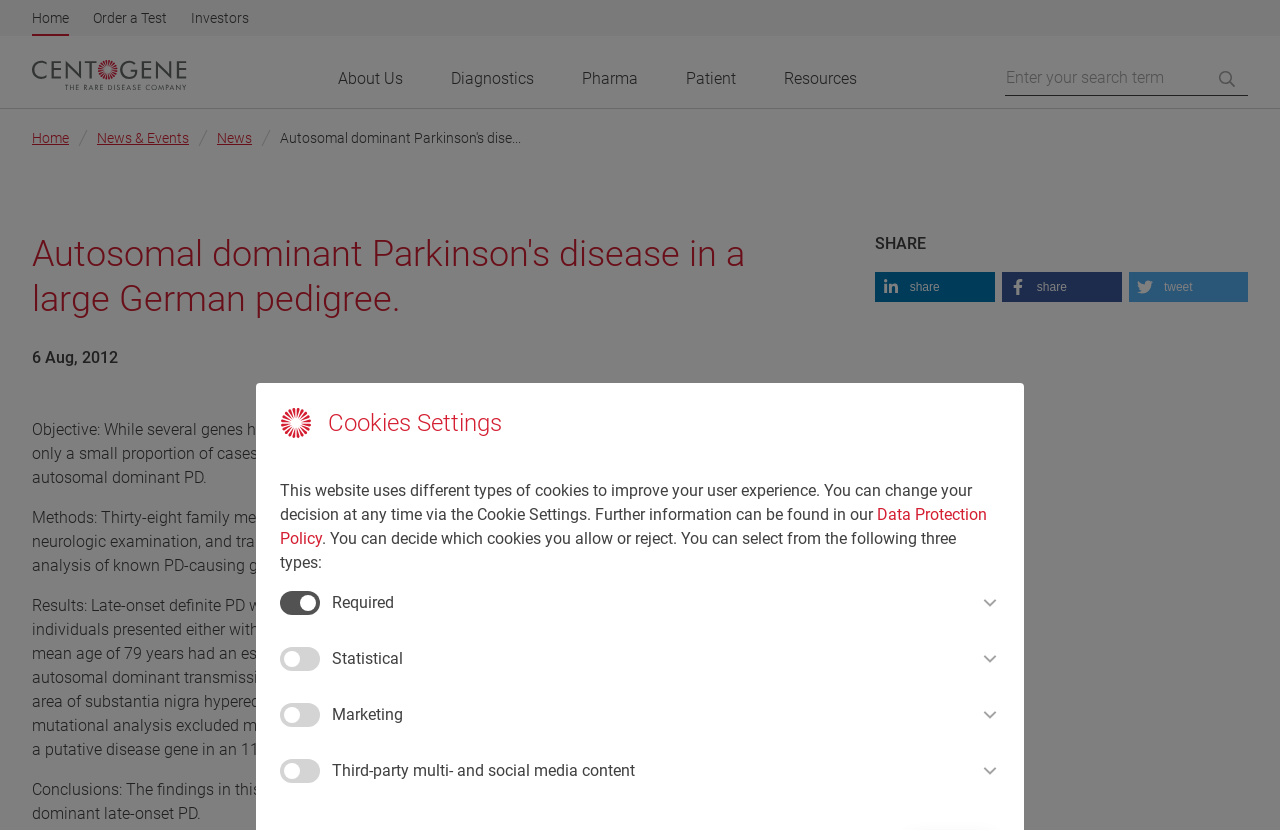Locate the bounding box coordinates of the clickable area to execute the instruction: "Click the Home button". Provide the coordinates as four float numbers between 0 and 1, represented as [left, top, right, bottom].

[0.025, 0.0, 0.054, 0.043]